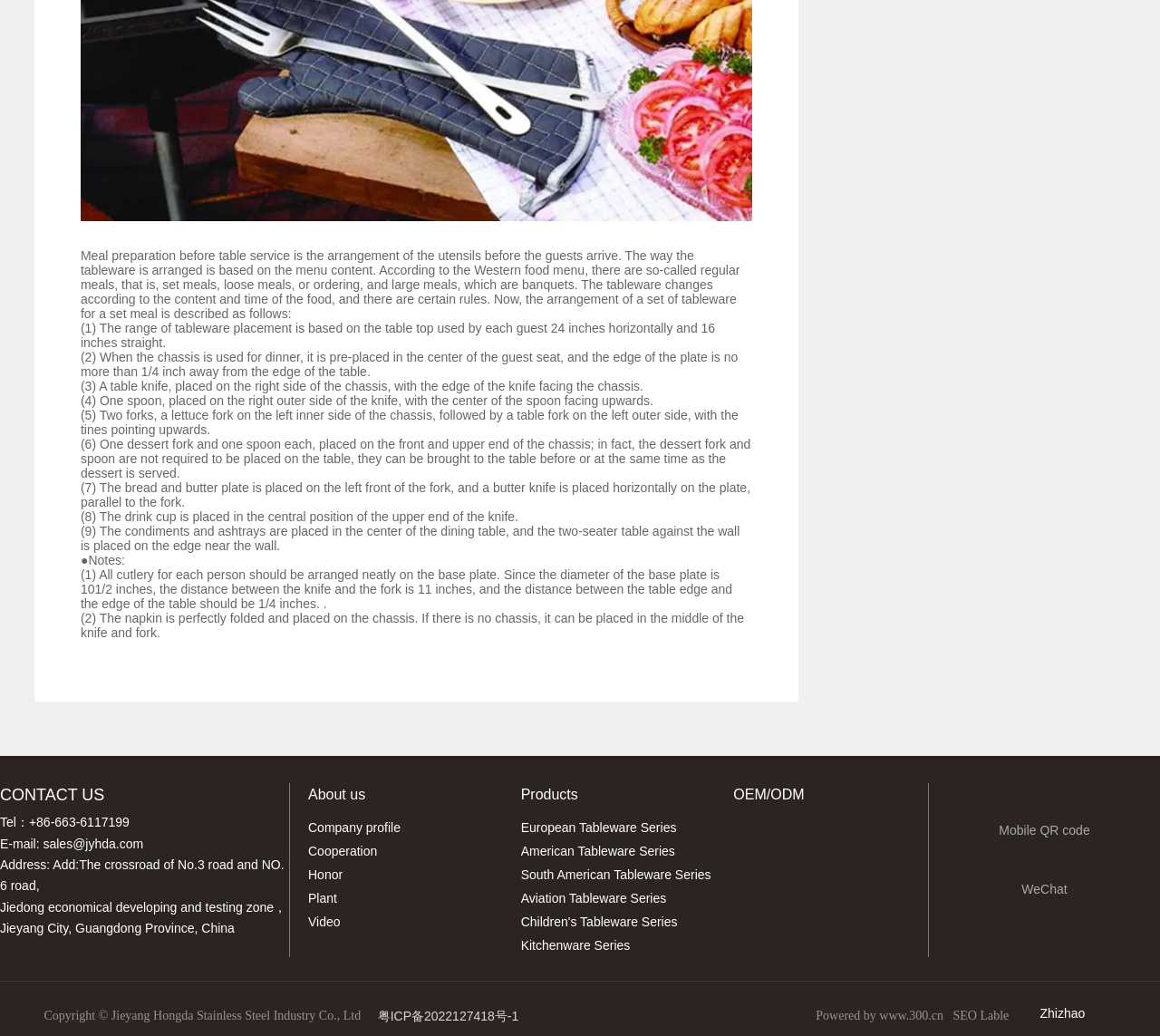Locate the bounding box coordinates of the element's region that should be clicked to carry out the following instruction: "View the company profile". The coordinates need to be four float numbers between 0 and 1, i.e., [left, top, right, bottom].

[0.266, 0.788, 0.433, 0.81]